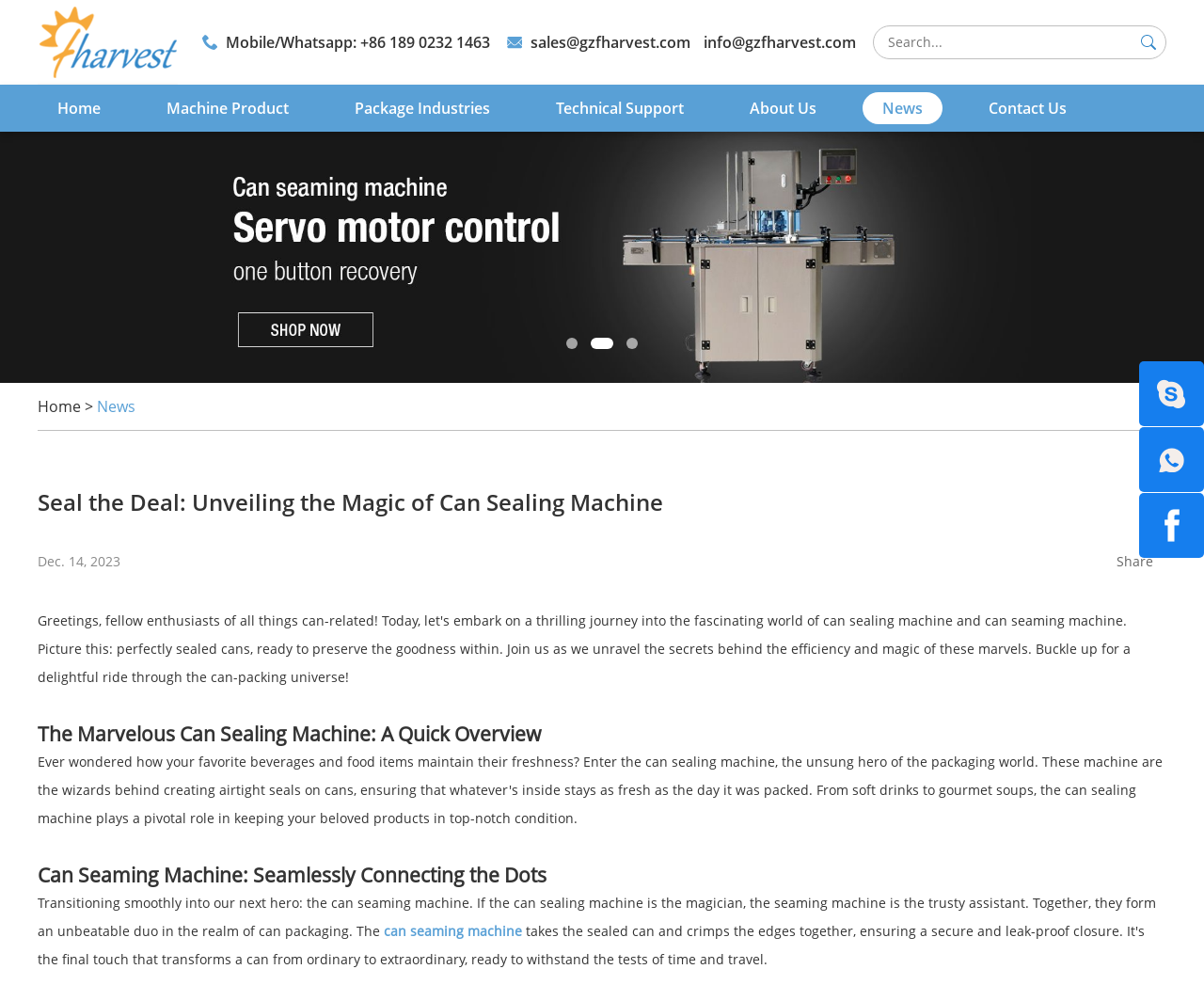Find the UI element described as: "parent_node: Email * name="comment[email]" placeholder="Email"" and predict its bounding box coordinates. Ensure the coordinates are four float numbers between 0 and 1, [left, top, right, bottom].

None